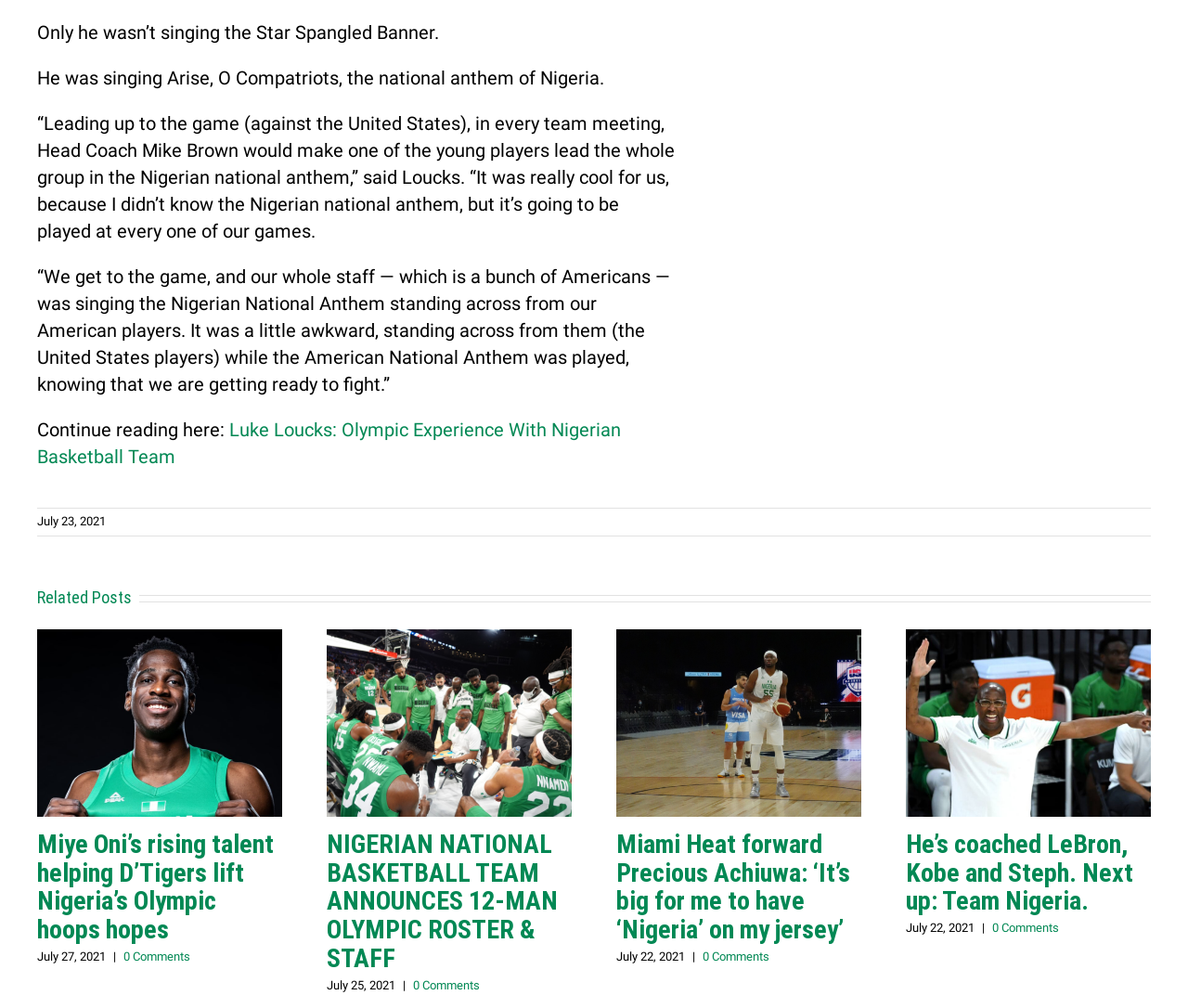How many comments are there on the article 'Luke Loucks: Olympic Experience With Nigerian Basketball Team'?
Your answer should be a single word or phrase derived from the screenshot.

0 Comments